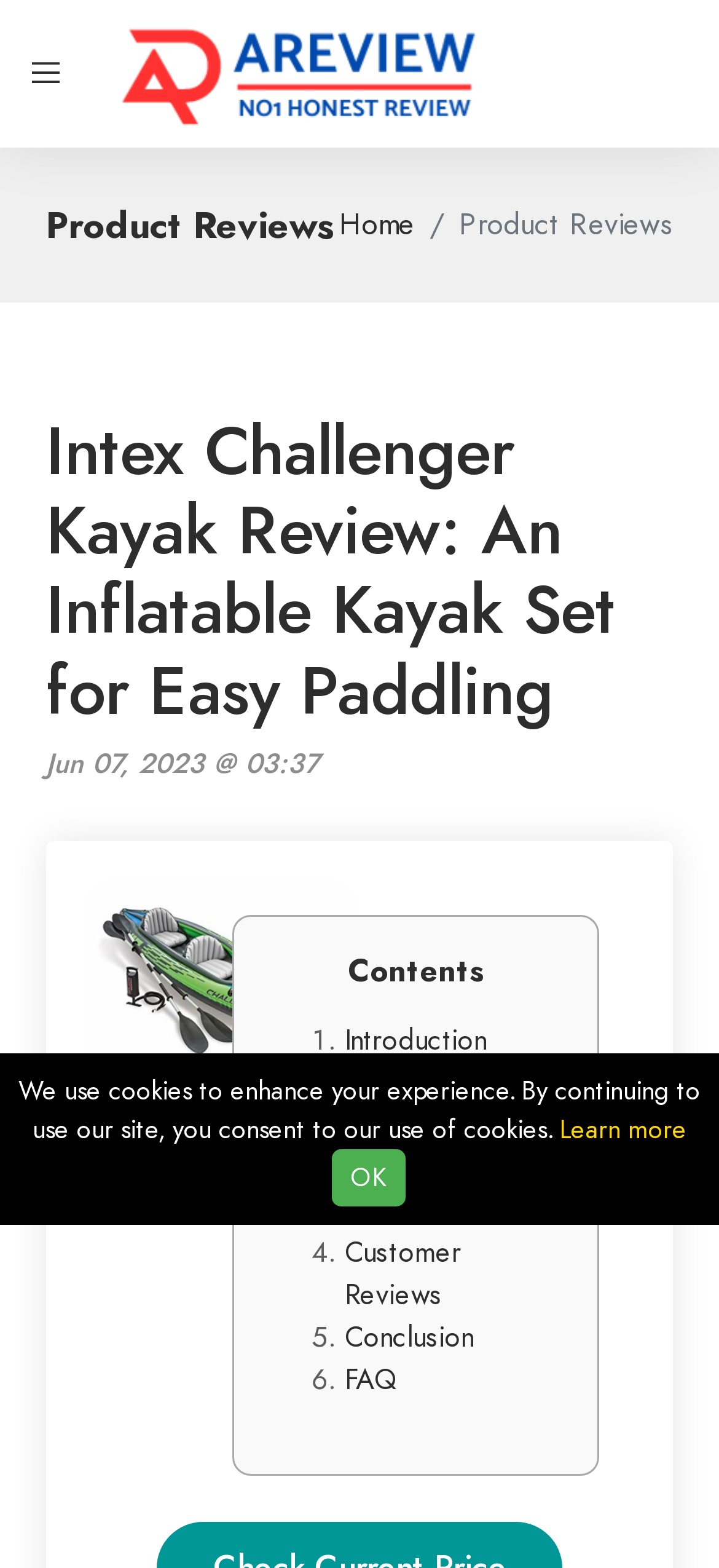Explain the features and main sections of the webpage comprehensively.

This webpage is a review of the Intex Challenger Kayak, an inflatable kayak set for easy paddling. At the top left corner, there is a link with a Facebook icon. Next to it, there is a link to the "Home" page, accompanied by a "Home" image. Below these links, there is a breadcrumb region.

The main content of the webpage is divided into sections, starting with a heading that reads "Intex Challenger Kayak Review: An Inflatable Kayak Set for Easy Paddling". Below this heading, there is a link with the same text, followed by a link showing the date and time of the review, "Jun 07, 2023 @ 03:37".

To the right of the date and time link, there is a table of contents with six sections: "Introduction", "Product Description", "Pros and Cons", "Customer Reviews", "Conclusion", and "FAQ". Each section is marked with a numbered list marker and has a corresponding link.

At the bottom of the webpage, there is a notification about the use of cookies, stating that by continuing to use the site, the user consents to the use of cookies. This notification is accompanied by a "Learn more" link and an "OK" button.